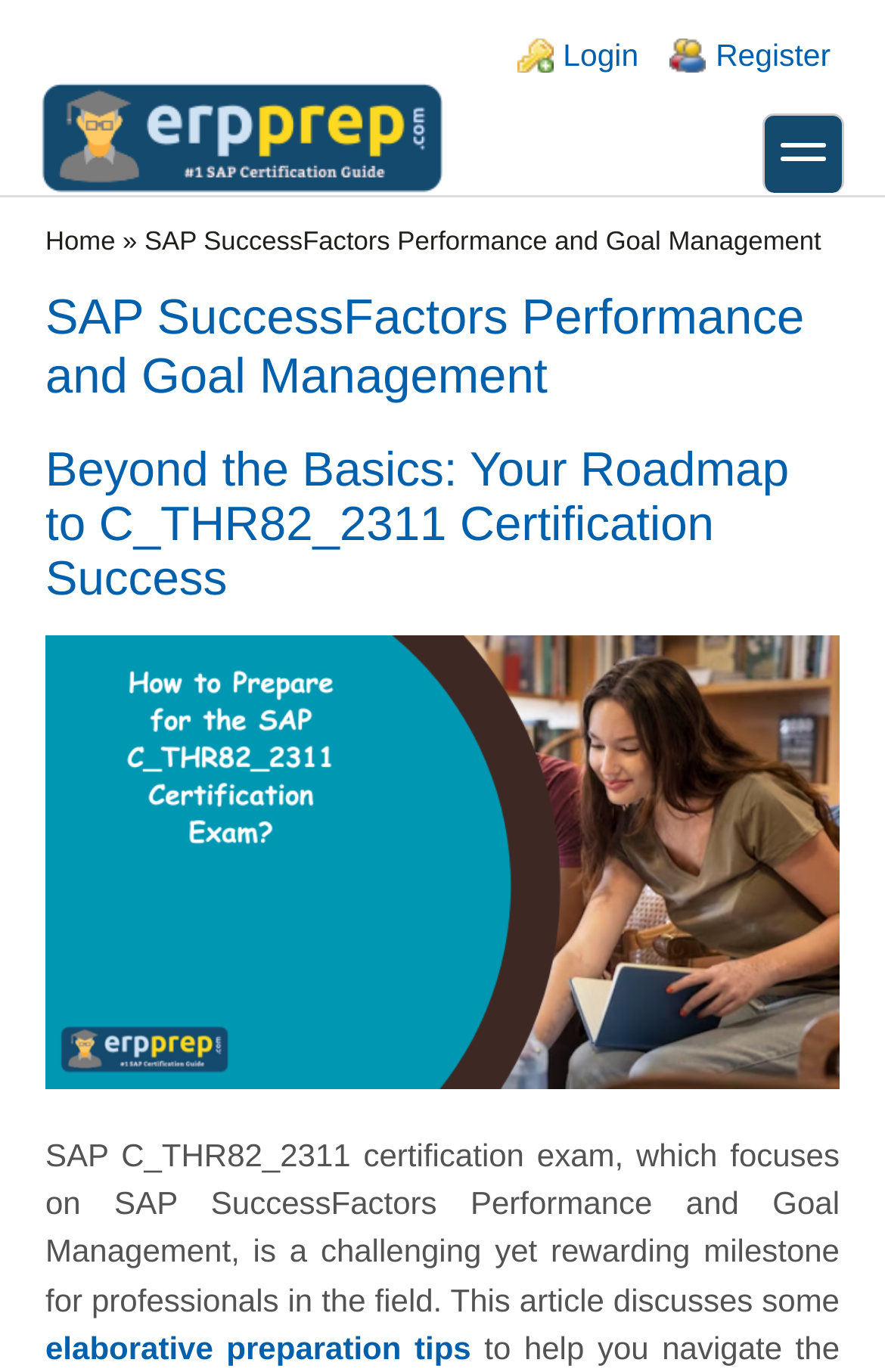Please determine the bounding box coordinates of the element to click in order to execute the following instruction: "Click on the 'Brooks Lamb works to preserve the family farm' article". The coordinates should be four float numbers between 0 and 1, specified as [left, top, right, bottom].

None